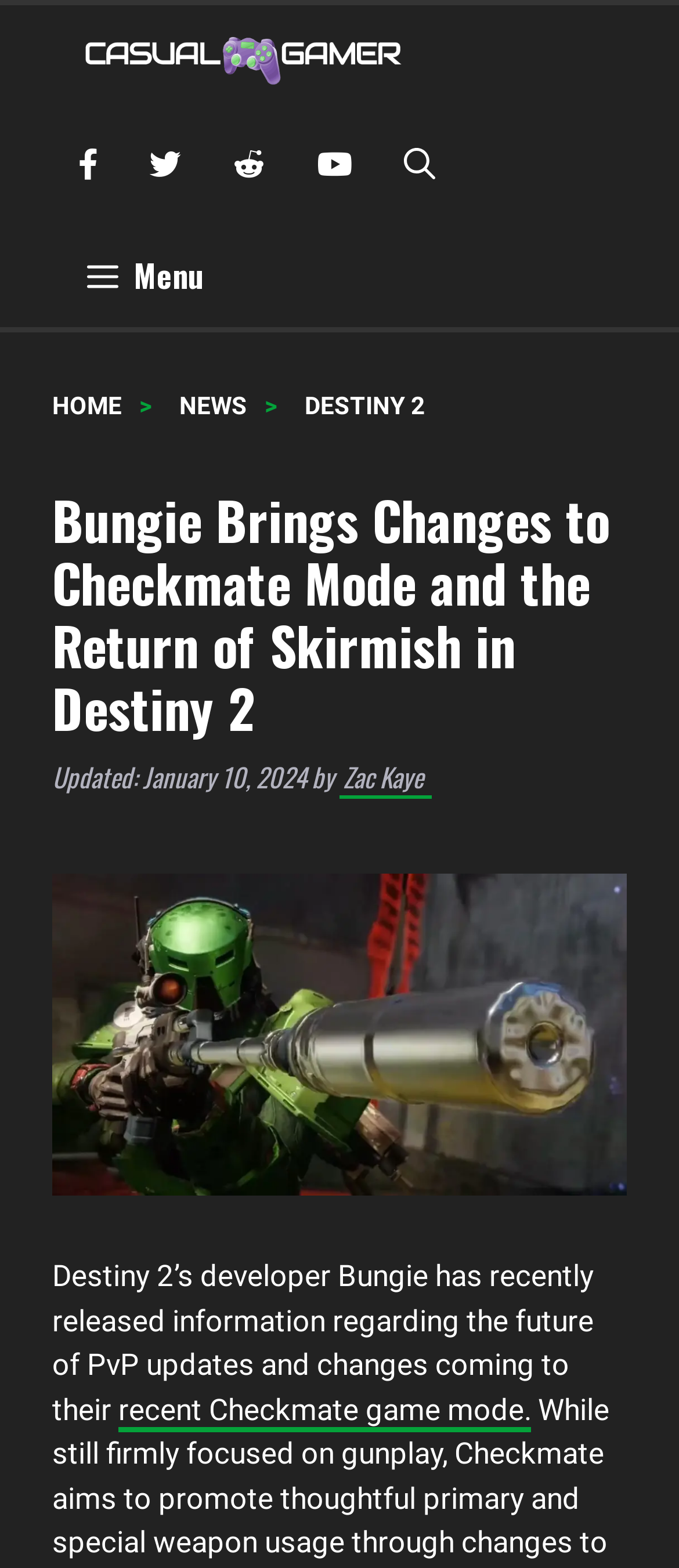Who is the author of the article?
Based on the screenshot, answer the question with a single word or phrase.

Zac Kaye